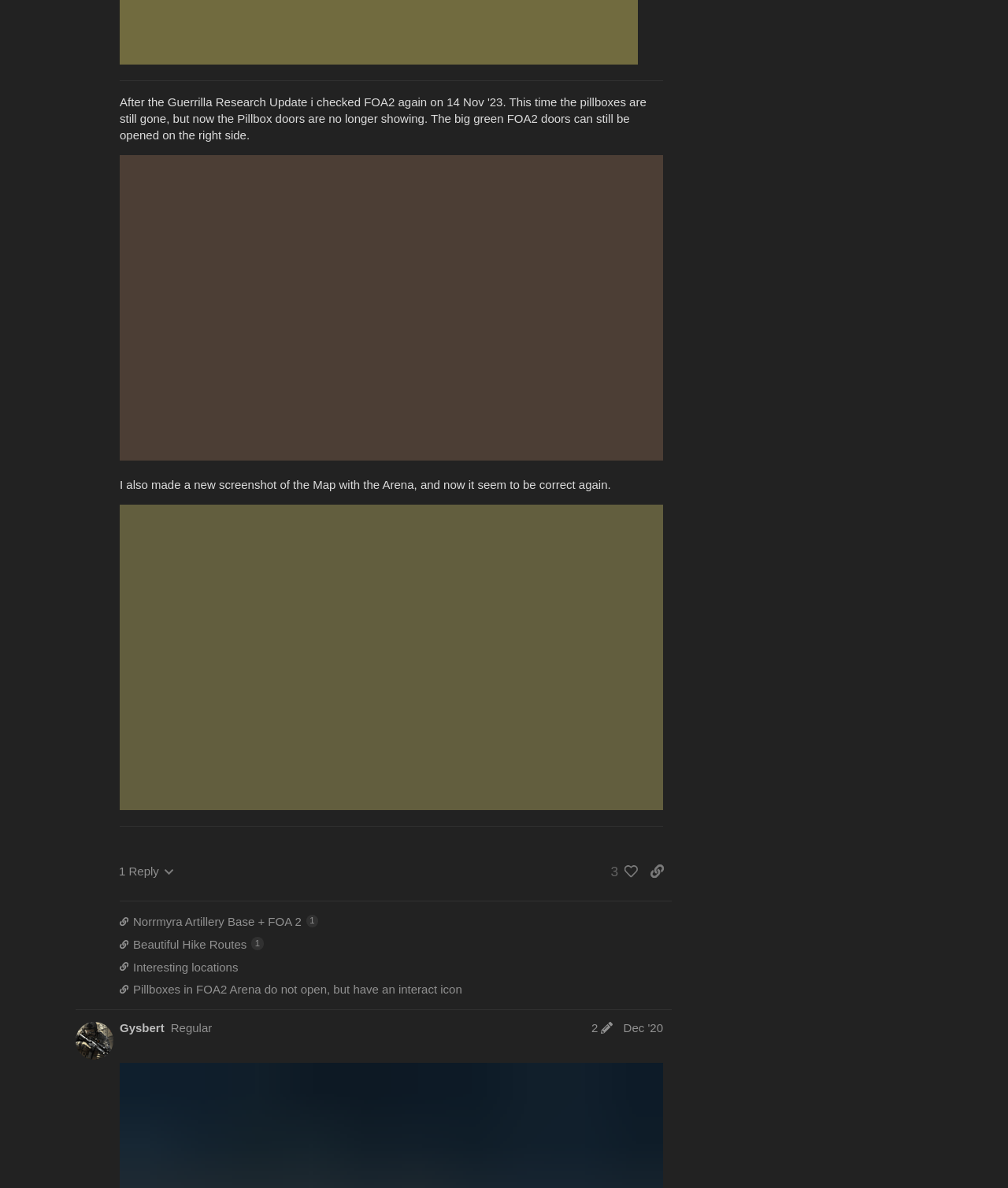Show the bounding box coordinates for the element that needs to be clicked to execute the following instruction: "Click to view people who liked this post". Provide the coordinates in the form of four float numbers between 0 and 1, i.e., [left, top, right, bottom].

[0.598, 0.11, 0.633, 0.133]